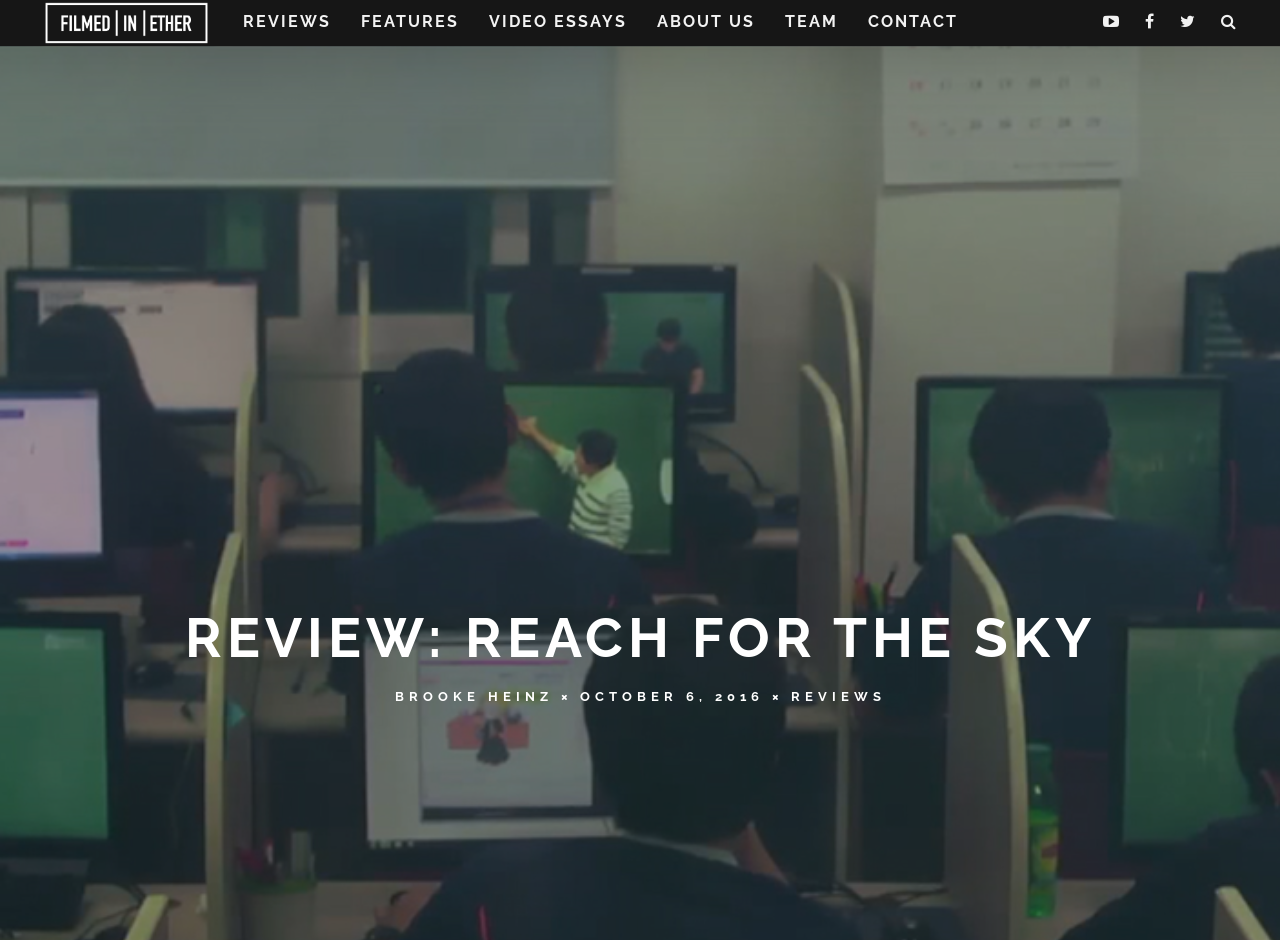Please provide a short answer using a single word or phrase for the question:
Who is the author of this review?

BROOKE HEINZ